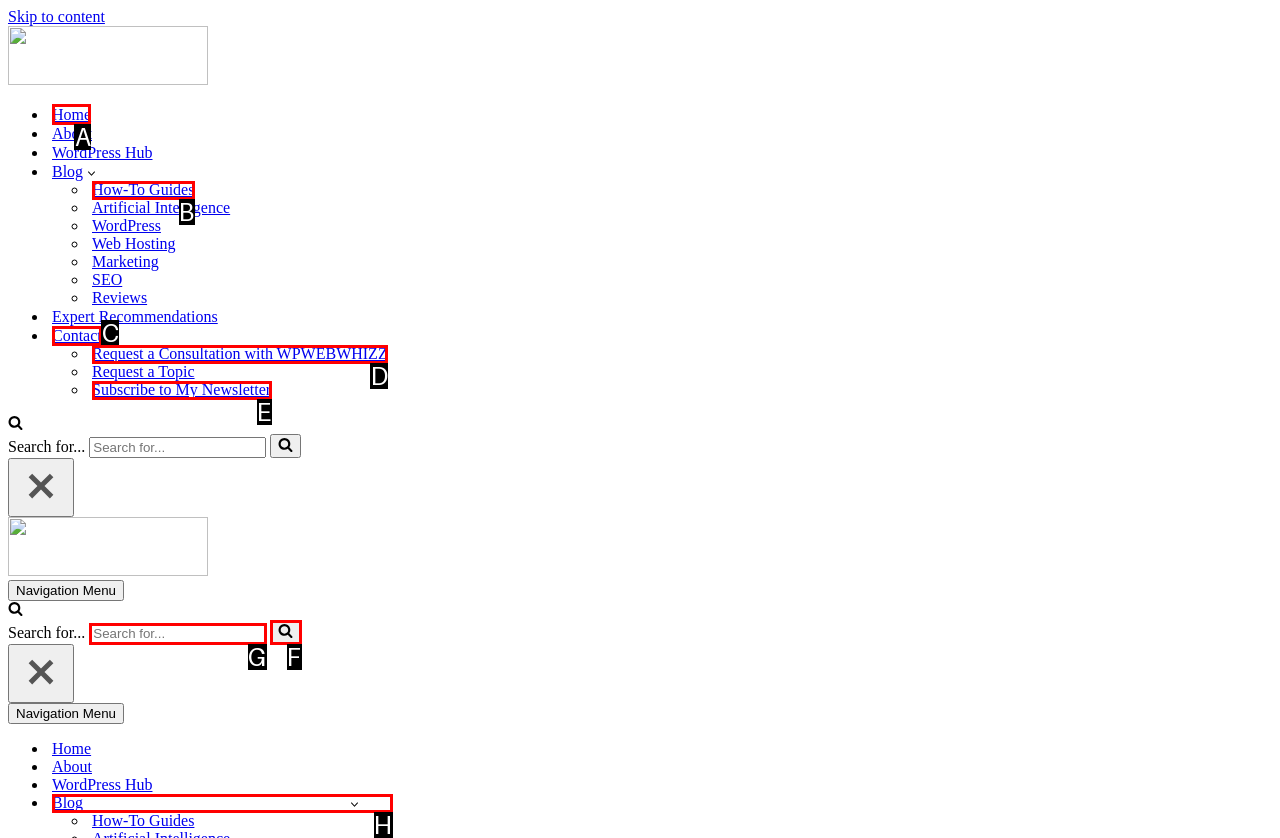Identify the correct UI element to click to follow this instruction: Click on the 'Home' link
Respond with the letter of the appropriate choice from the displayed options.

A